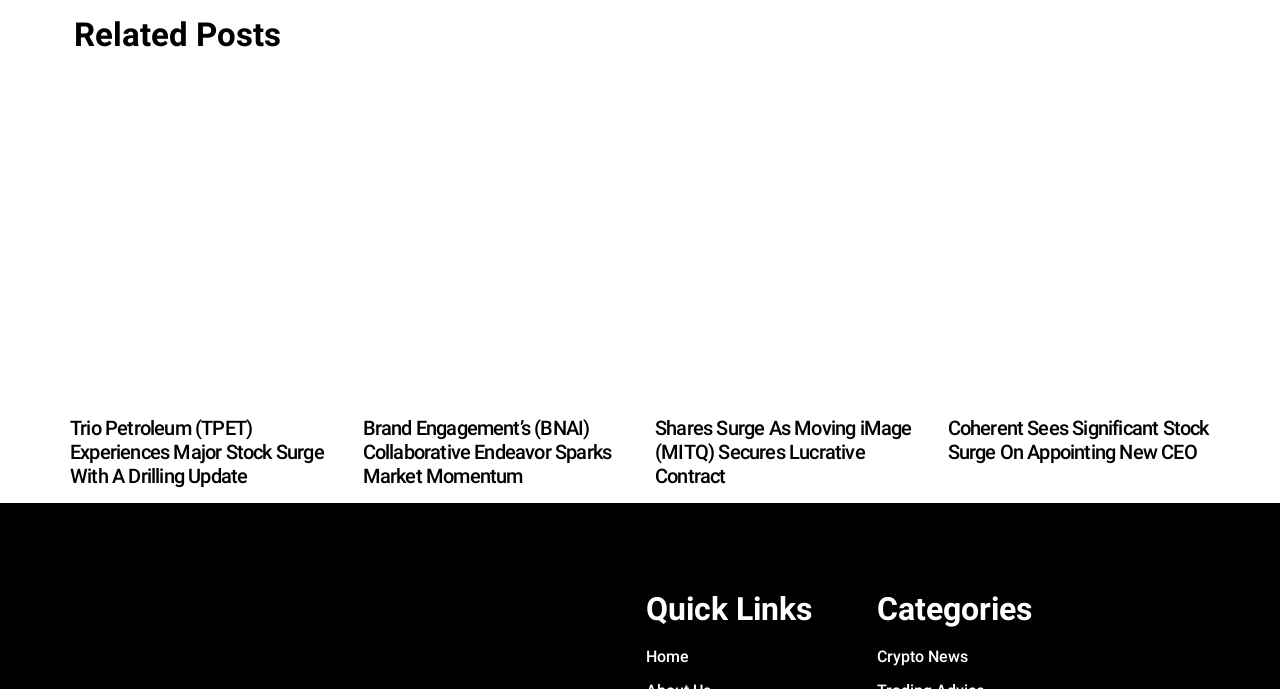Identify the bounding box coordinates of the section to be clicked to complete the task described by the following instruction: "explore Brand Engagement news". The coordinates should be four float numbers between 0 and 1, formatted as [left, top, right, bottom].

[0.283, 0.604, 0.478, 0.708]